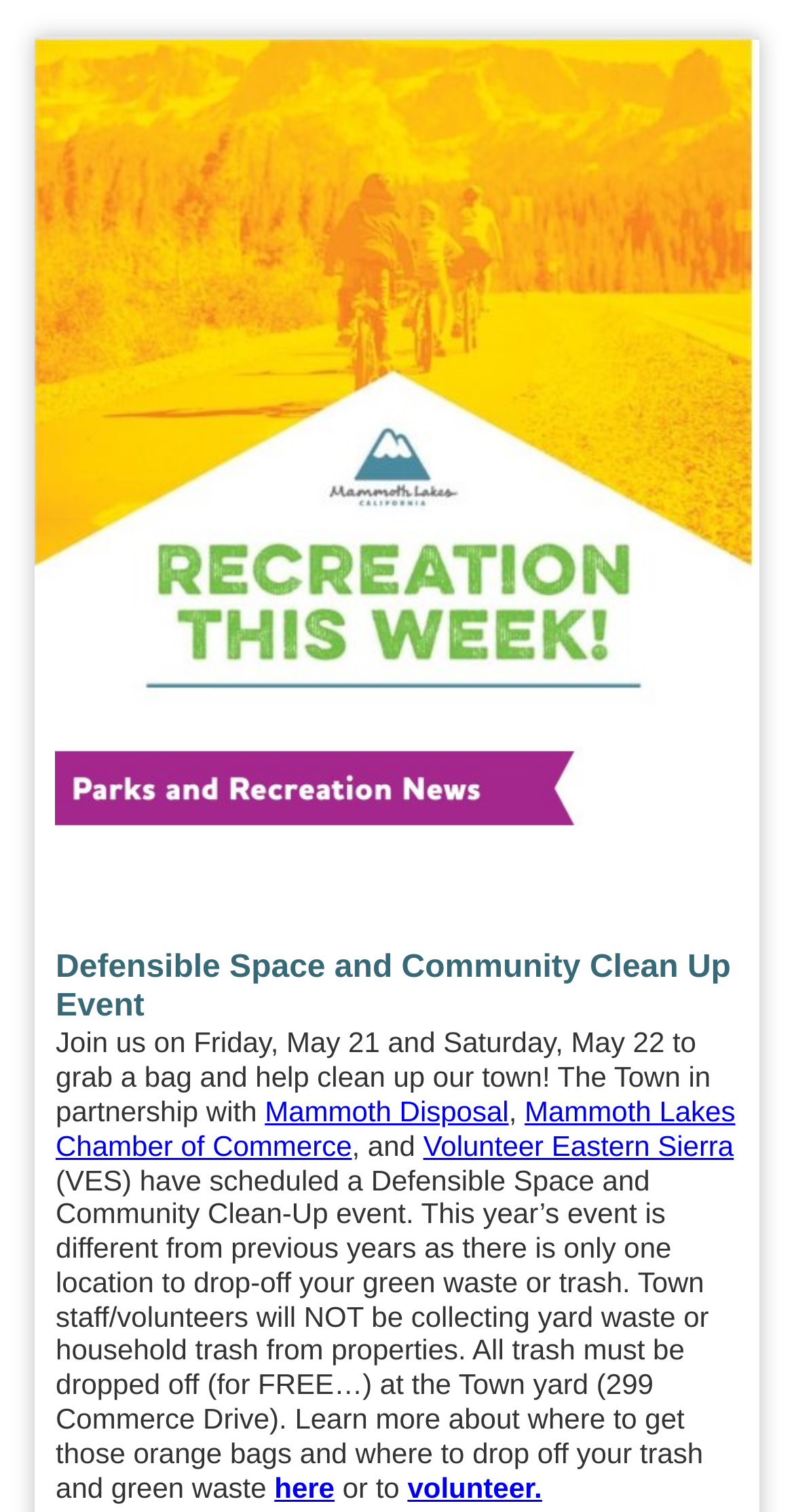Please determine the bounding box of the UI element that matches this description: Mammoth Disposal. The coordinates should be given as (top-left x, top-left y, bottom-right x, bottom-right y), with all values between 0 and 1.

[0.333, 0.724, 0.641, 0.745]